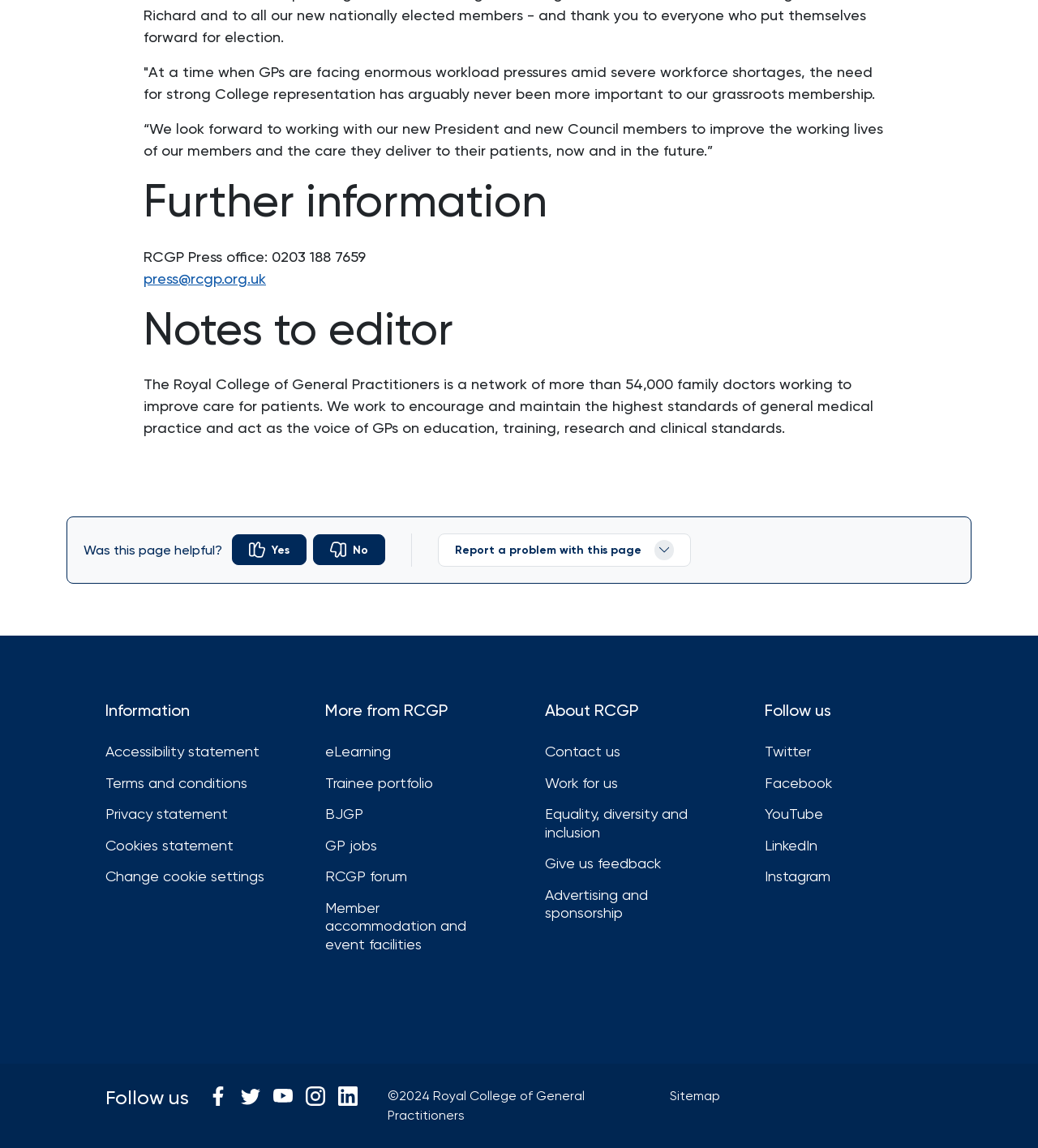Use the information in the screenshot to answer the question comprehensively: What is the copyright year of the Royal College of General Practitioners?

I found the copyright year of the Royal College of General Practitioners by looking at the StaticText element with the text '©2024 Royal College of General Practitioners'.